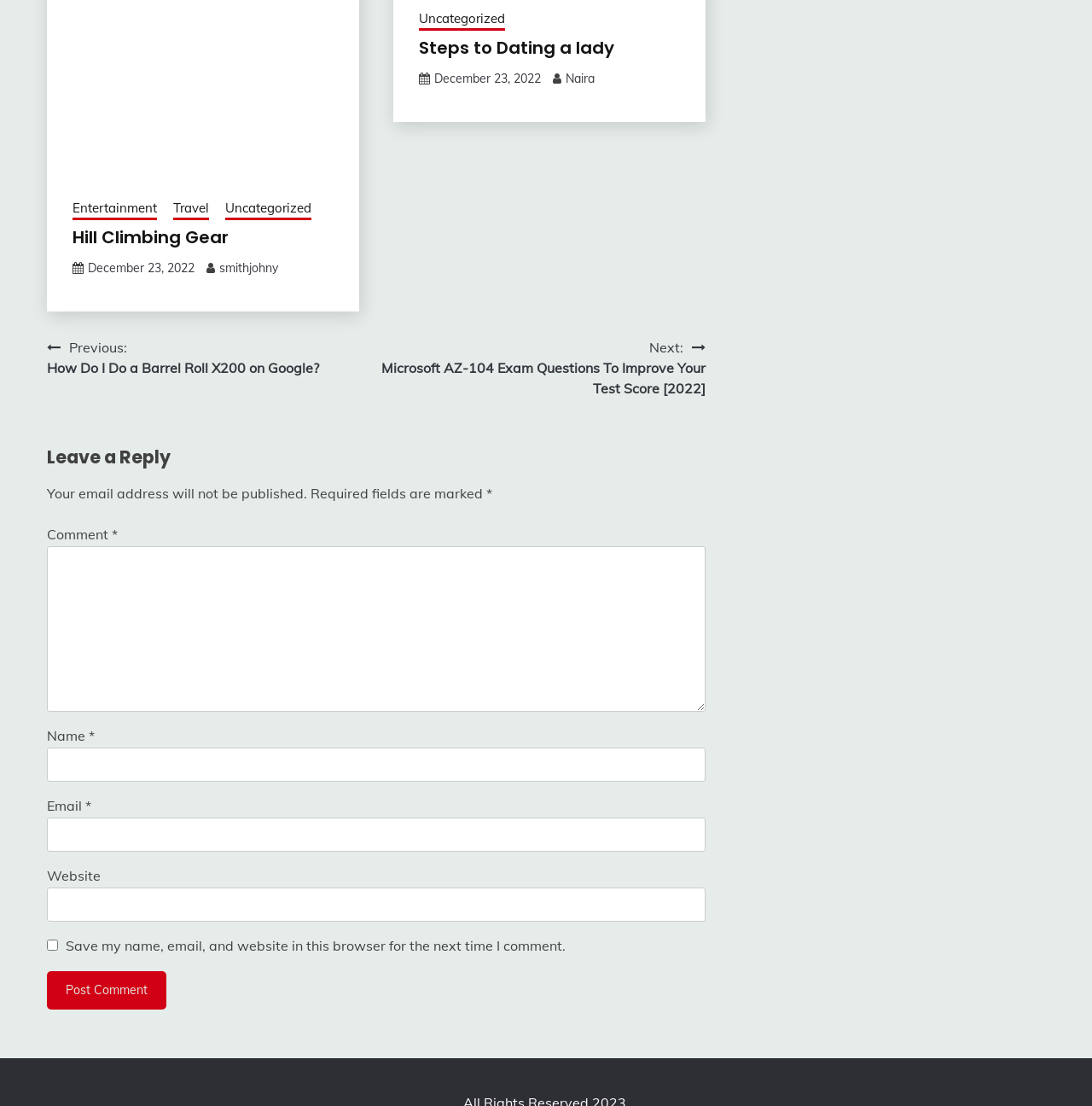What is the purpose of the textbox labeled 'Email'? Using the information from the screenshot, answer with a single word or phrase.

To input email address